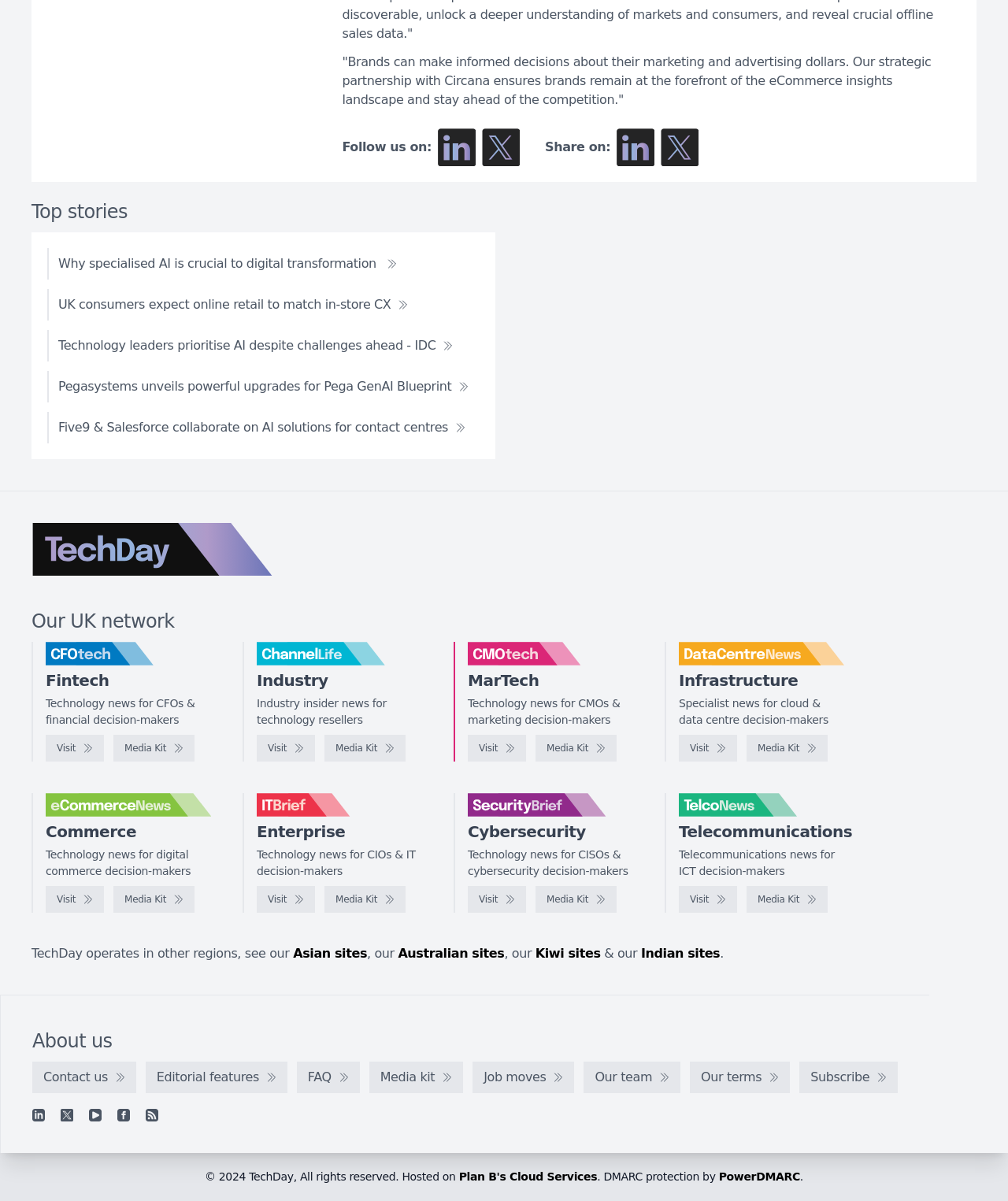Please find the bounding box coordinates of the element that must be clicked to perform the given instruction: "Read the article about why specialised AI is crucial to digital transformation". The coordinates should be four float numbers from 0 to 1, i.e., [left, top, right, bottom].

[0.047, 0.207, 0.405, 0.233]